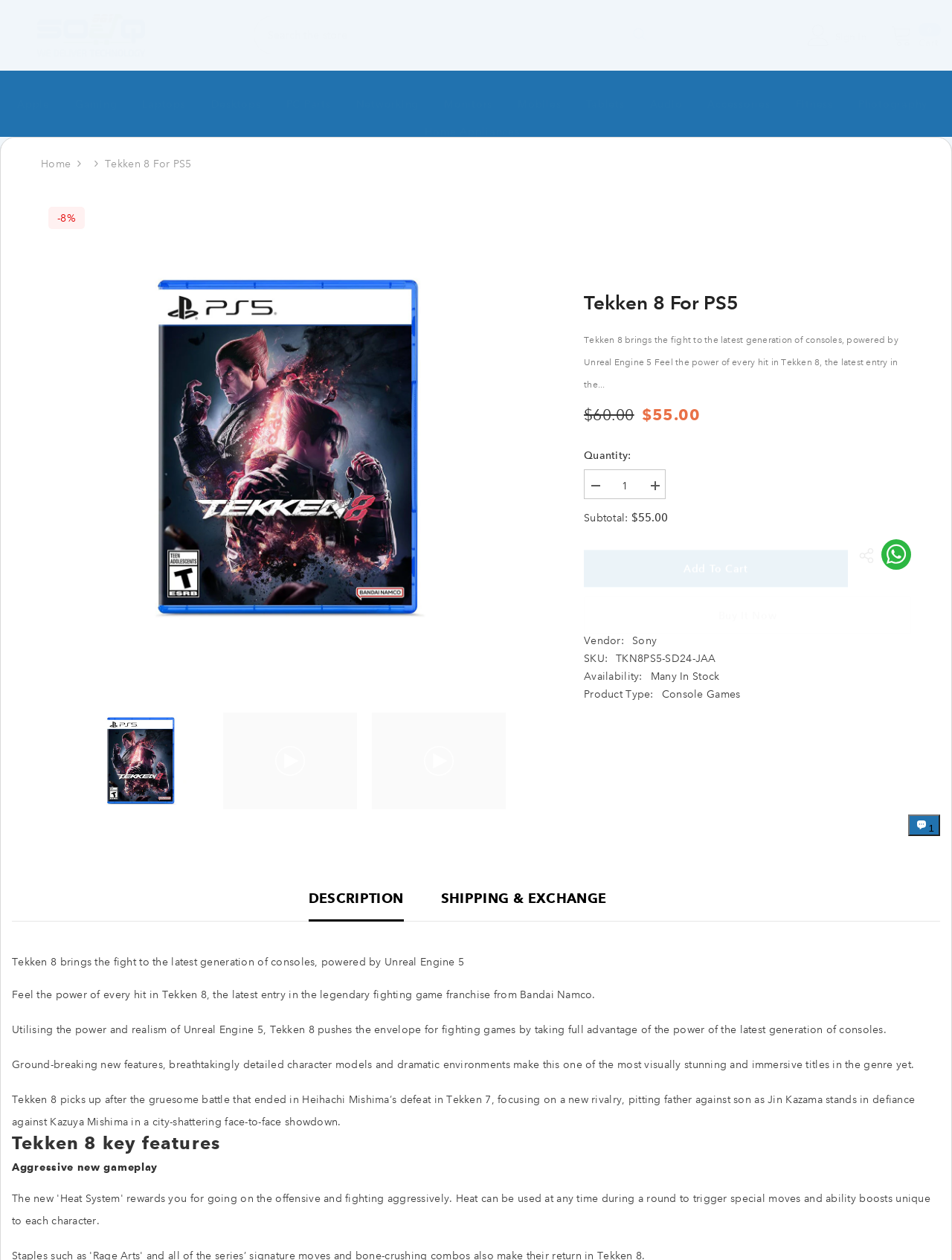What is the price of Tekken 8 for PS5?
Refer to the image and provide a thorough answer to the question.

The price of Tekken 8 for PS5 can be found in the product description section, where it is listed as '$60.00' initially, but then discounted to '$55.00'.